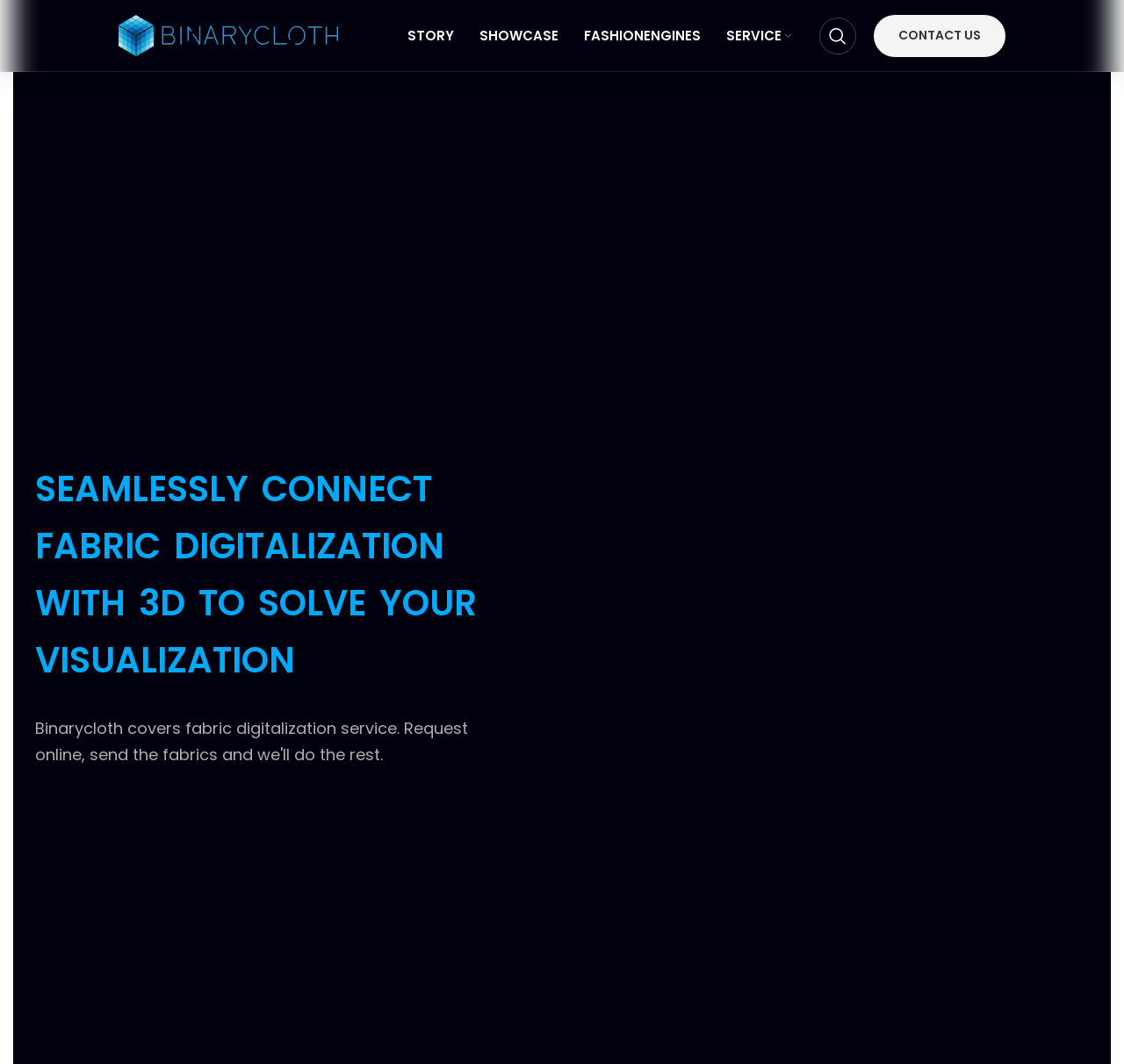Find the bounding box of the element with the following description: "Search". The coordinates must be four float numbers between 0 and 1, formatted as [left, top, right, bottom].

[0.721, 0.017, 0.77, 0.05]